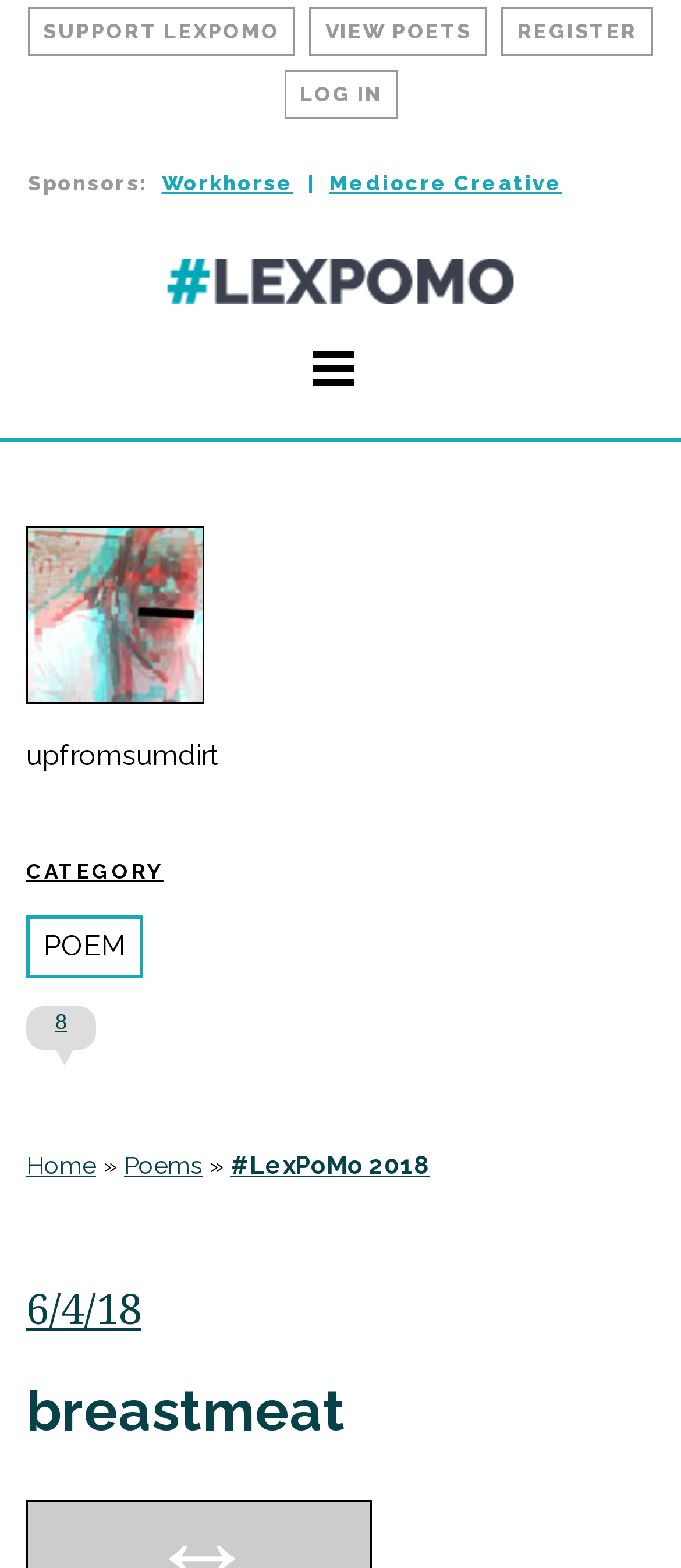How many poems are listed?
Examine the image and give a concise answer in one word or a short phrase.

1